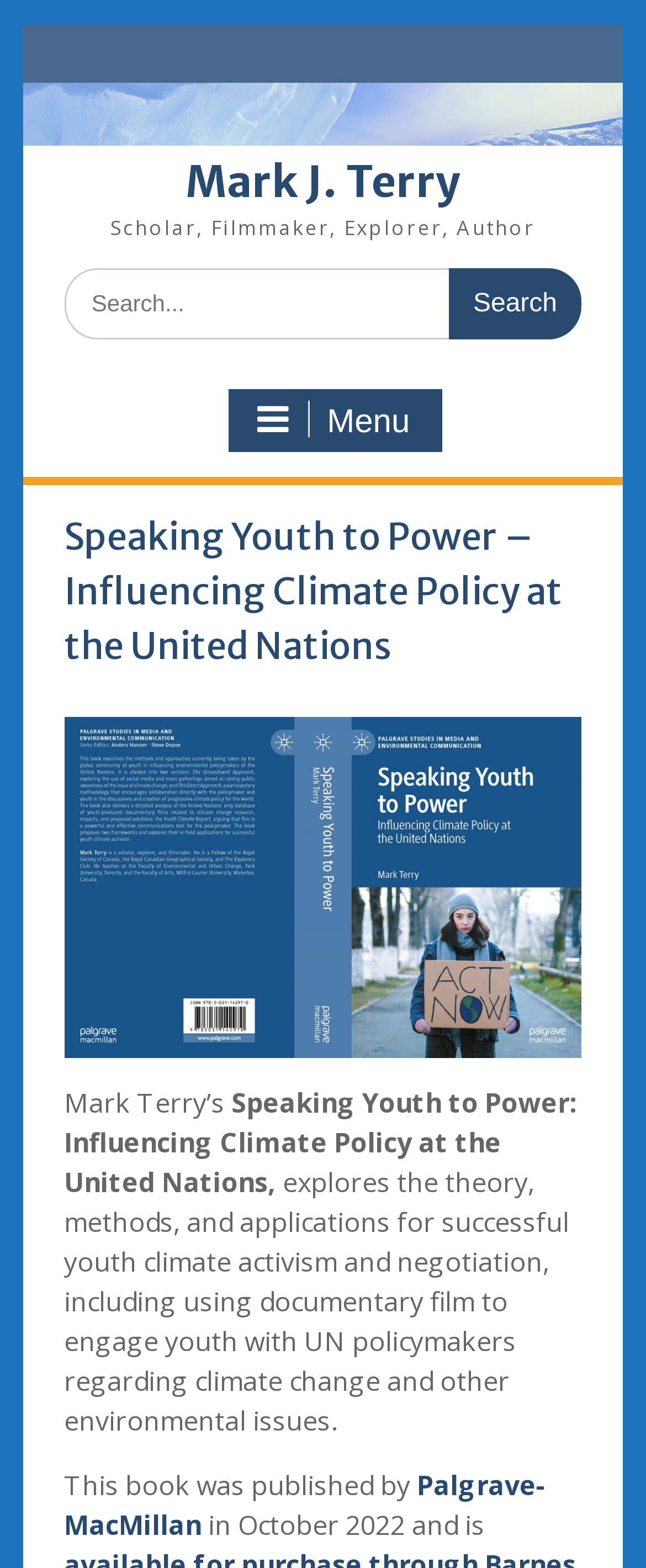Using floating point numbers between 0 and 1, provide the bounding box coordinates in the format (top-left x, top-left y, bottom-right x, bottom-right y). Locate the UI element described here: parent_node: Search for: value="Search"

[0.694, 0.171, 0.901, 0.216]